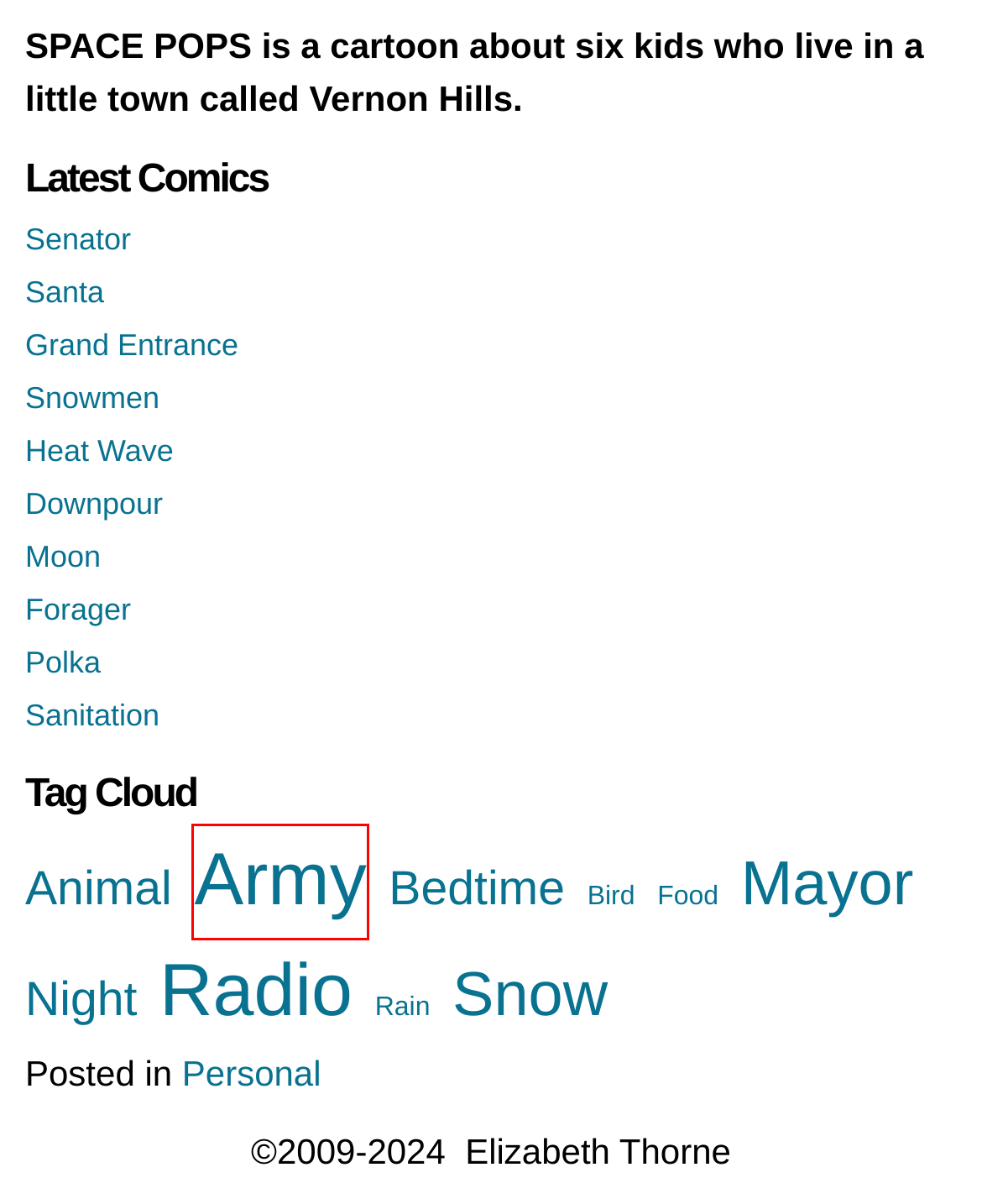You have a screenshot of a webpage with a red bounding box highlighting a UI element. Your task is to select the best webpage description that corresponds to the new webpage after clicking the element. Here are the descriptions:
A. Personal - Space Pops
B. Army - Space Pops
C. Grand Entrance - Space Pops
D. Rain - Space Pops
E. Bedtime - Space Pops
F. Forager - Space Pops
G. Snowmen - Space Pops
H. Radio - Space Pops

B